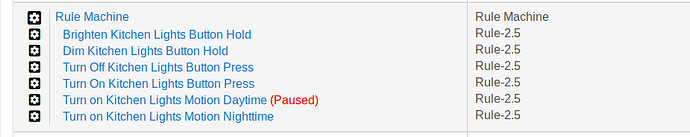Provide a one-word or short-phrase answer to the question:
How many rules are currently active for motion detection?

1